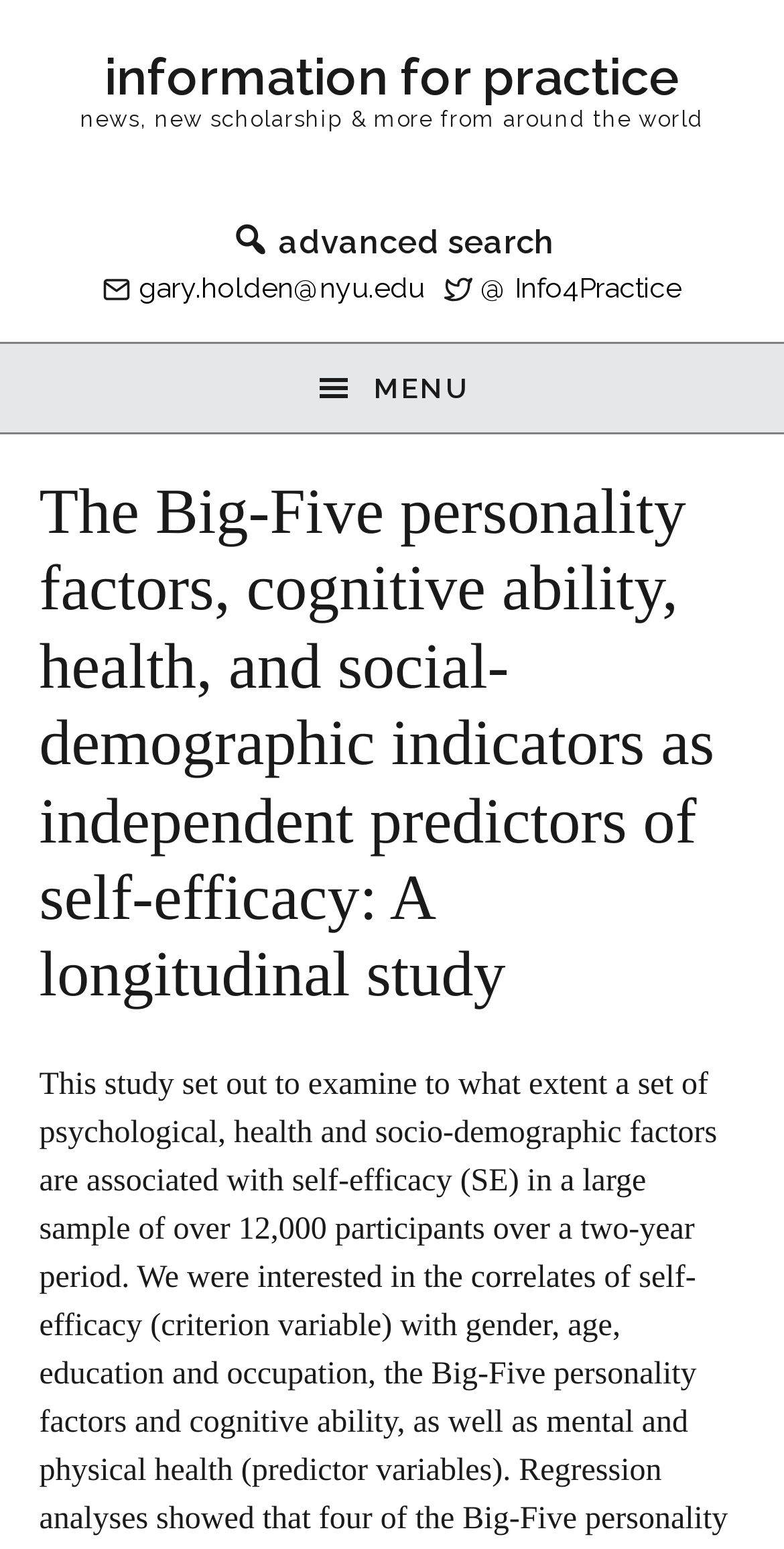How many social media links are on the webpage?
Give a single word or phrase as your answer by examining the image.

2